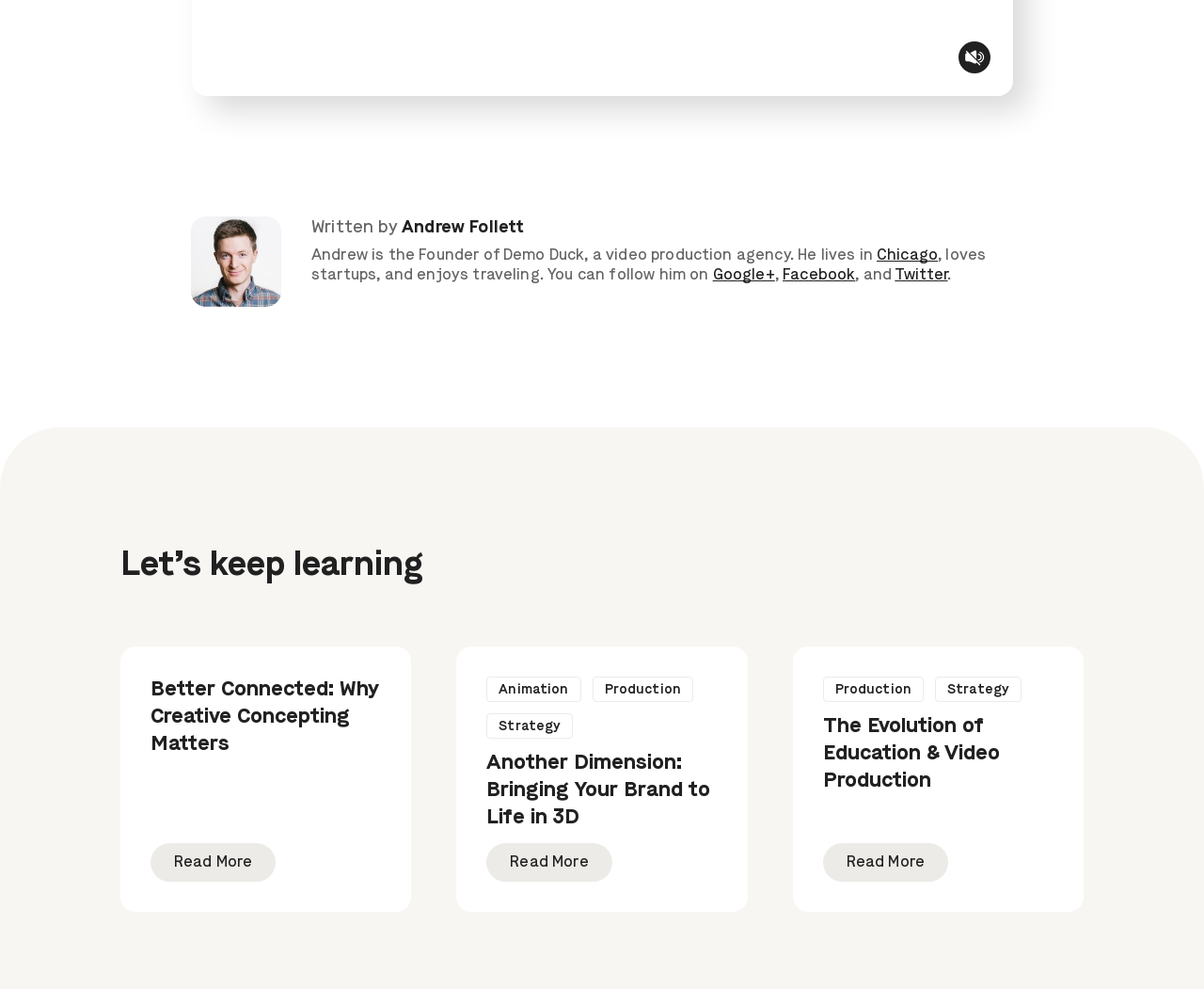Who is the founder of Demo Duck?
Can you provide a detailed and comprehensive answer to the question?

The answer can be found in the static text element that says 'Andrew is the Founder of Demo Duck, a video production agency. He lives in...'.